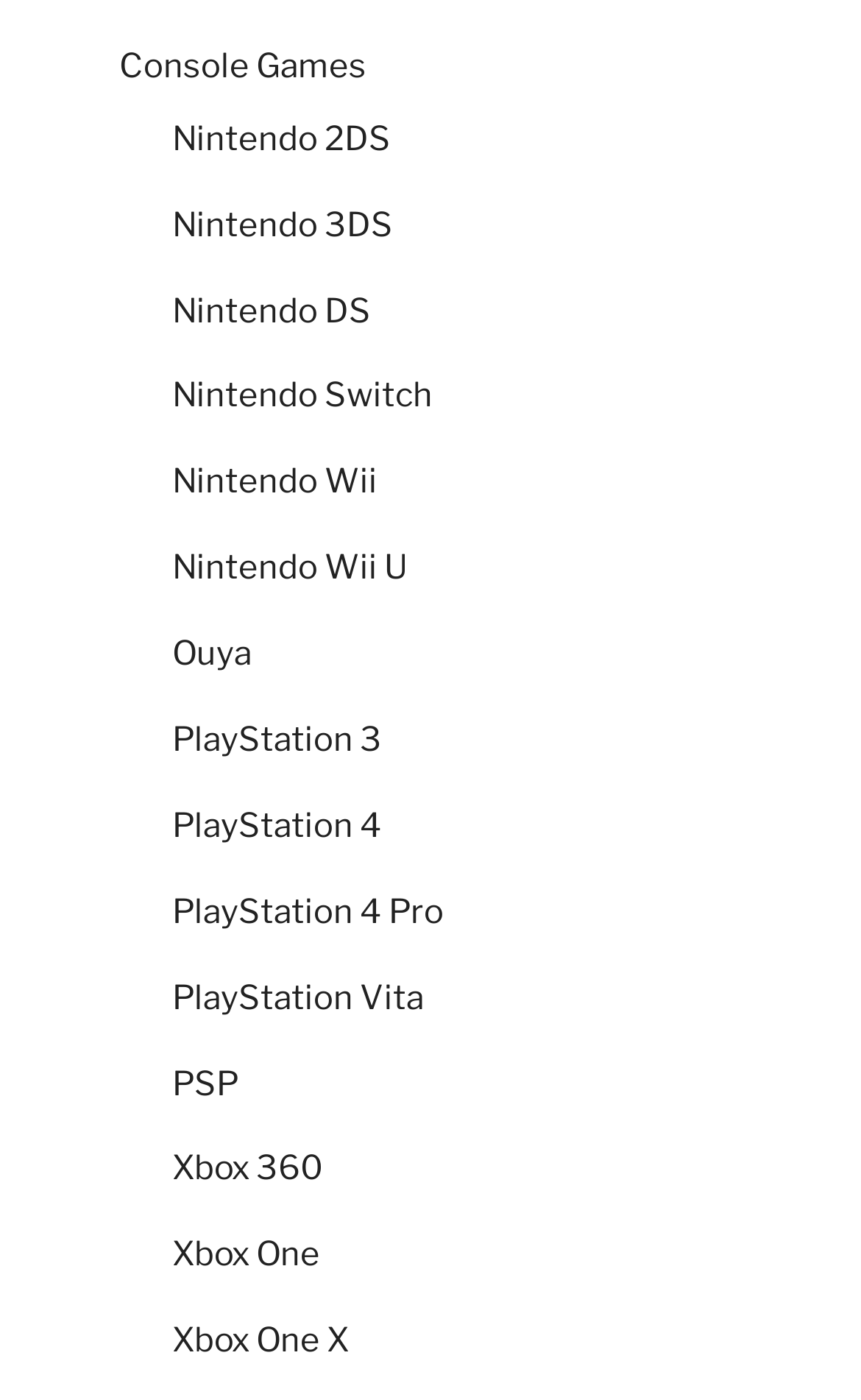Using the details in the image, give a detailed response to the question below:
How many Nintendo consoles are listed?

There are 5 Nintendo consoles listed on the webpage, which are 'Nintendo 2DS', 'Nintendo 3DS', 'Nintendo DS', 'Nintendo Switch', and 'Nintendo Wii U'. These links are located vertically below each other with similar bounding box coordinates.